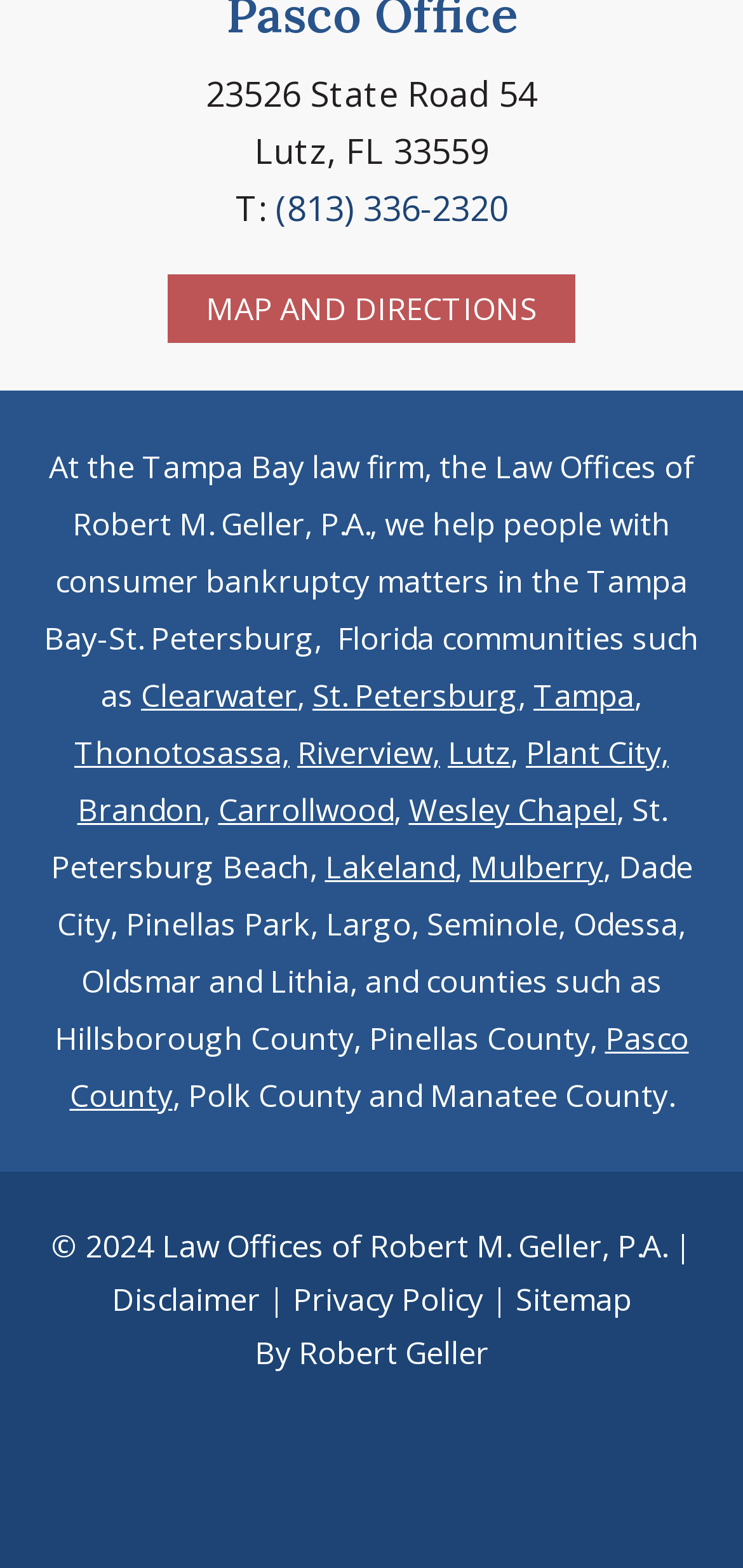Refer to the image and provide an in-depth answer to the question:
What is the address of the law firm?

I found the address by looking at the static text elements at the top of the webpage, which display the address as '23526 State Road 54' and 'Lutz, FL 33559'.